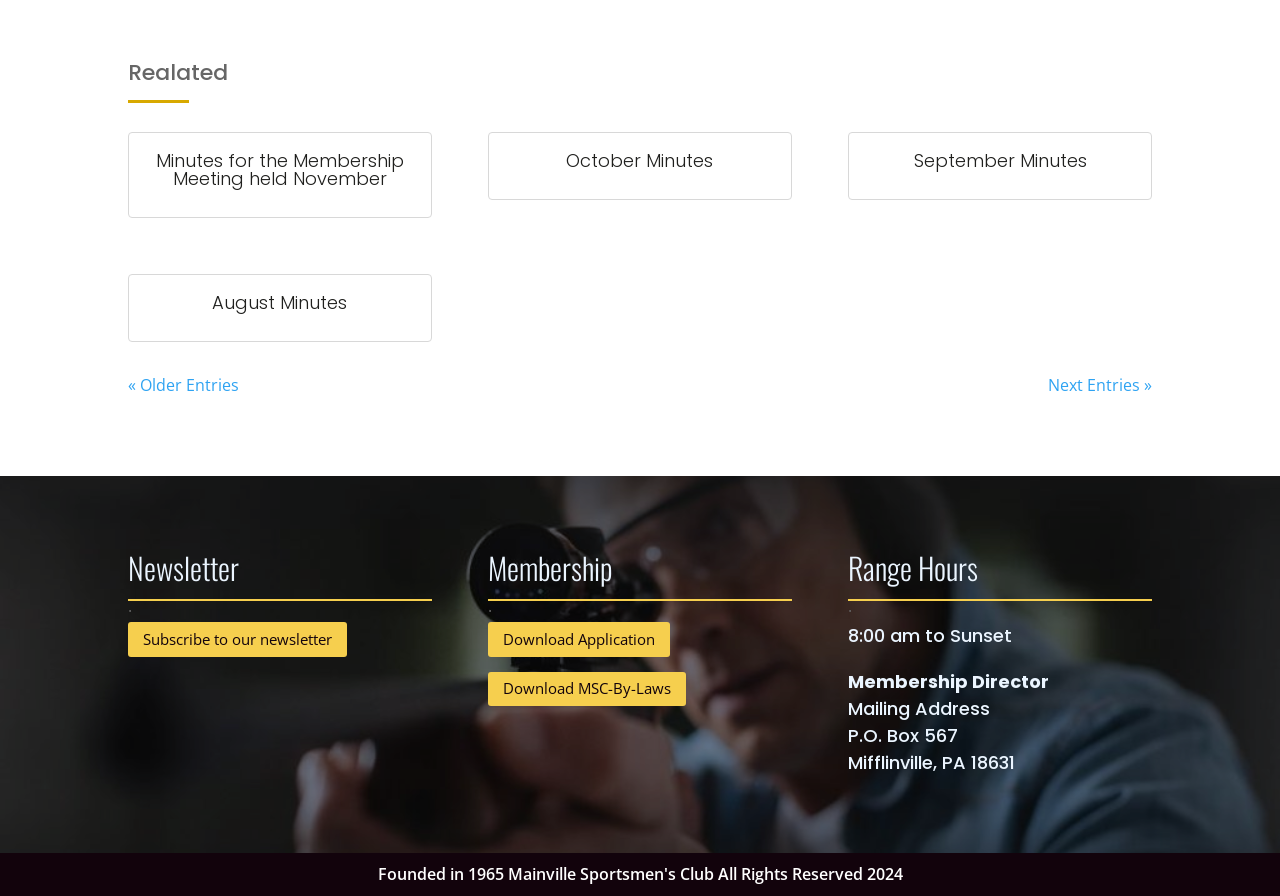Kindly respond to the following question with a single word or a brief phrase: 
What can be downloaded from the webpage?

Application and By-Laws